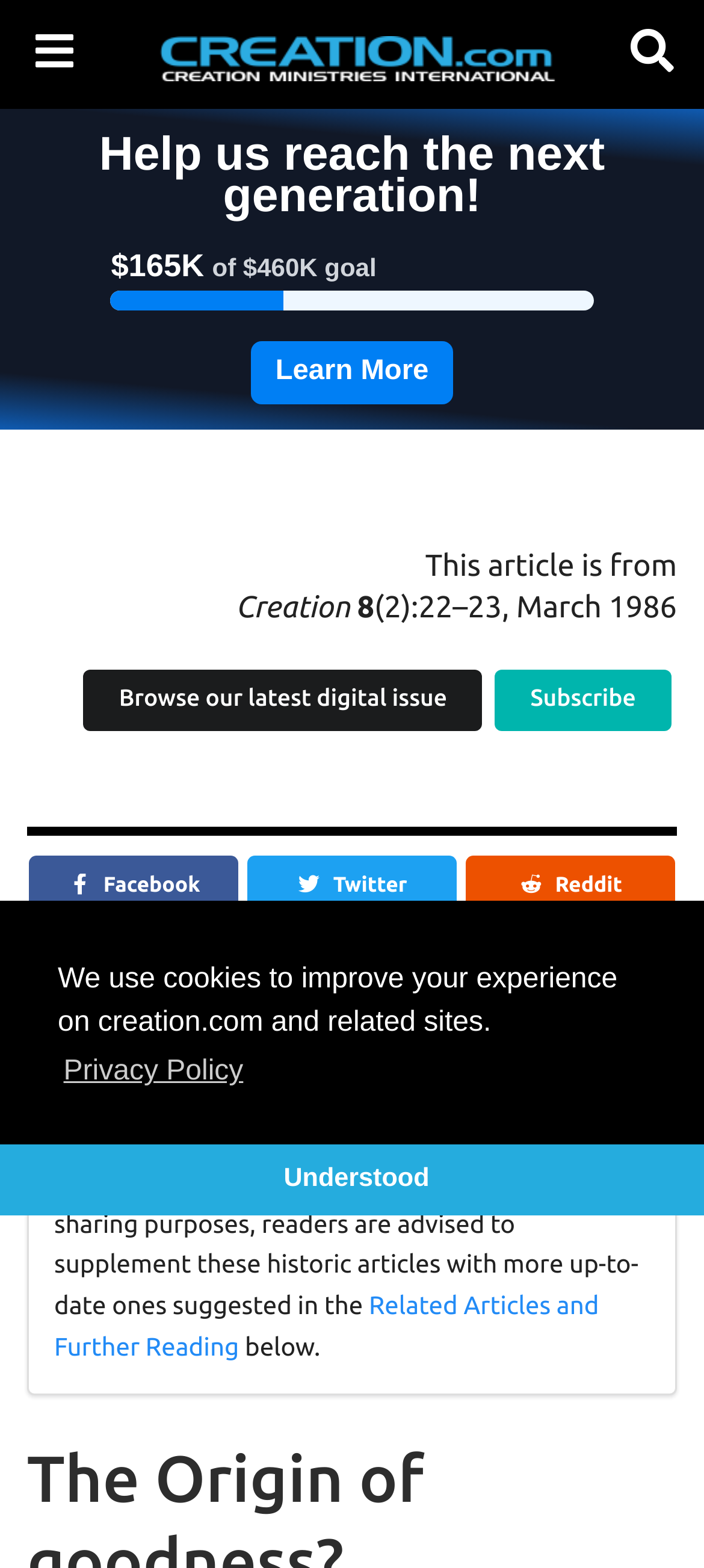Could you provide the bounding box coordinates for the portion of the screen to click to complete this instruction: "Share on Facebook"?

[0.042, 0.546, 0.337, 0.585]